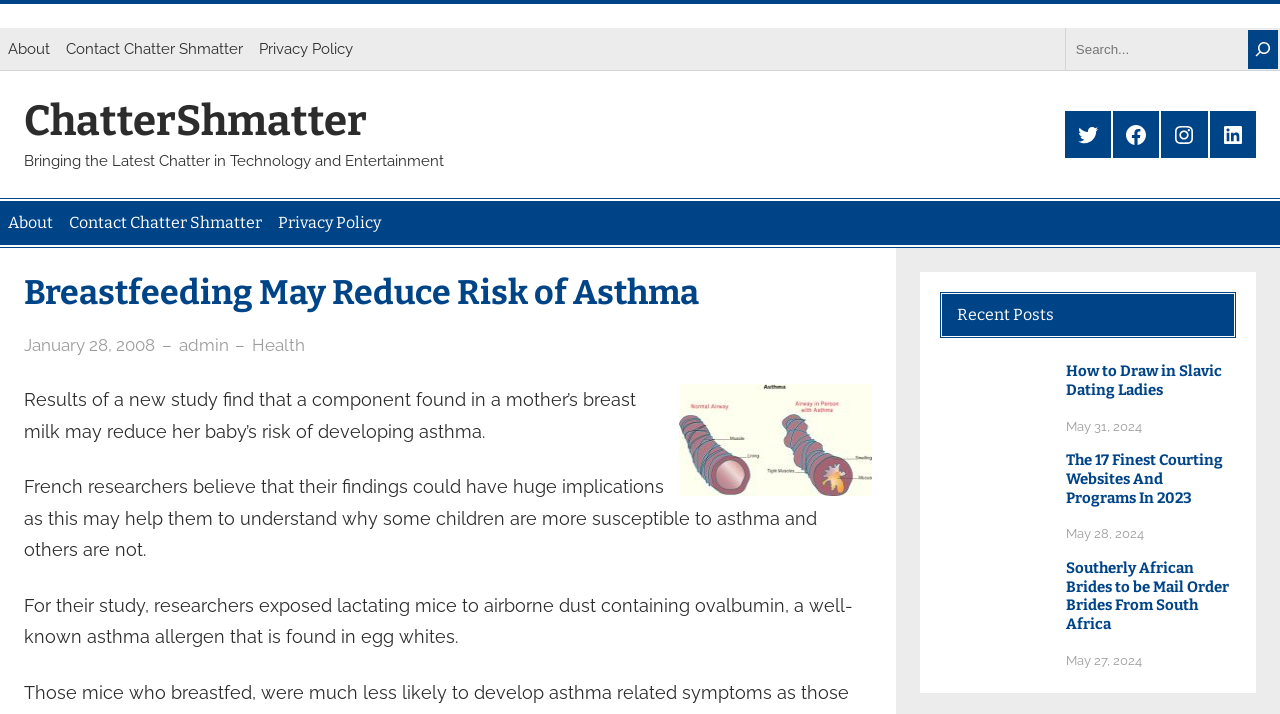What is the function of the icons at the top right corner?
Give a detailed explanation using the information visible in the image.

The icons at the top right corner of the webpage are links to the website's social media profiles, including Twitter, Facebook, Instagram, and LinkedIn.